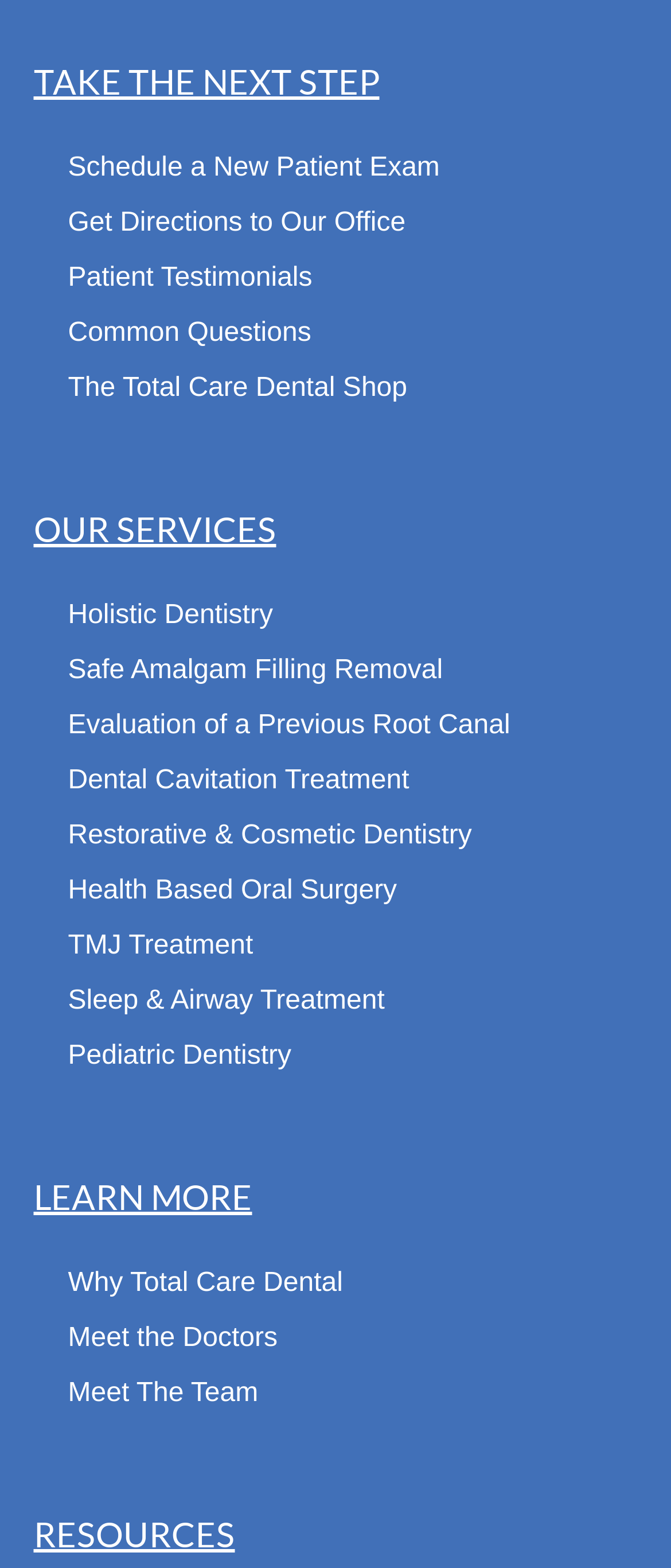Please indicate the bounding box coordinates of the element's region to be clicked to achieve the instruction: "Schedule a new patient exam". Provide the coordinates as four float numbers between 0 and 1, i.e., [left, top, right, bottom].

[0.05, 0.09, 0.95, 0.125]